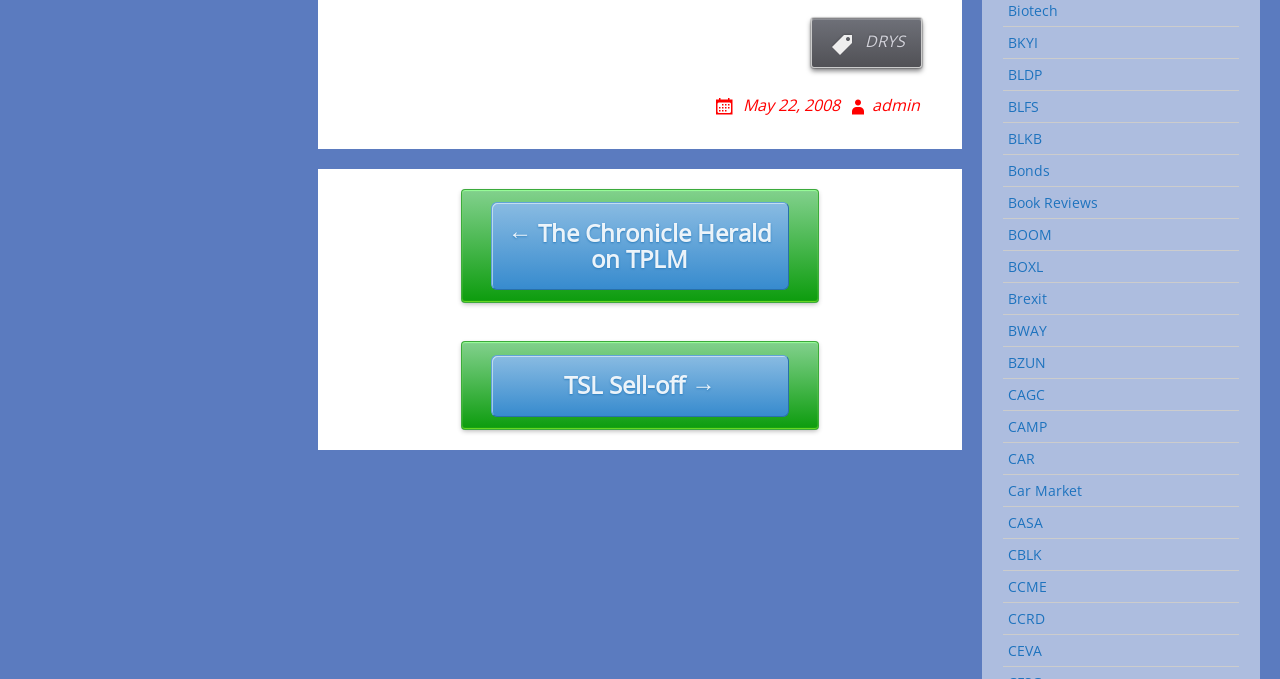Provide the bounding box coordinates of the UI element this sentence describes: "TSL Sell-off →".

[0.361, 0.504, 0.639, 0.632]